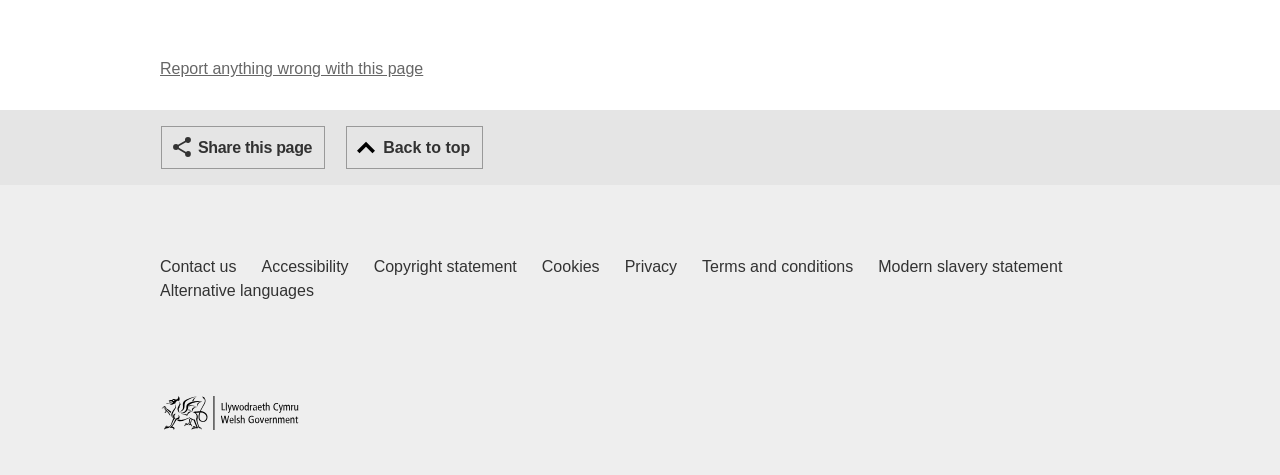Give a succinct answer to this question in a single word or phrase: 
What is the text of the last link in the footer?

Home